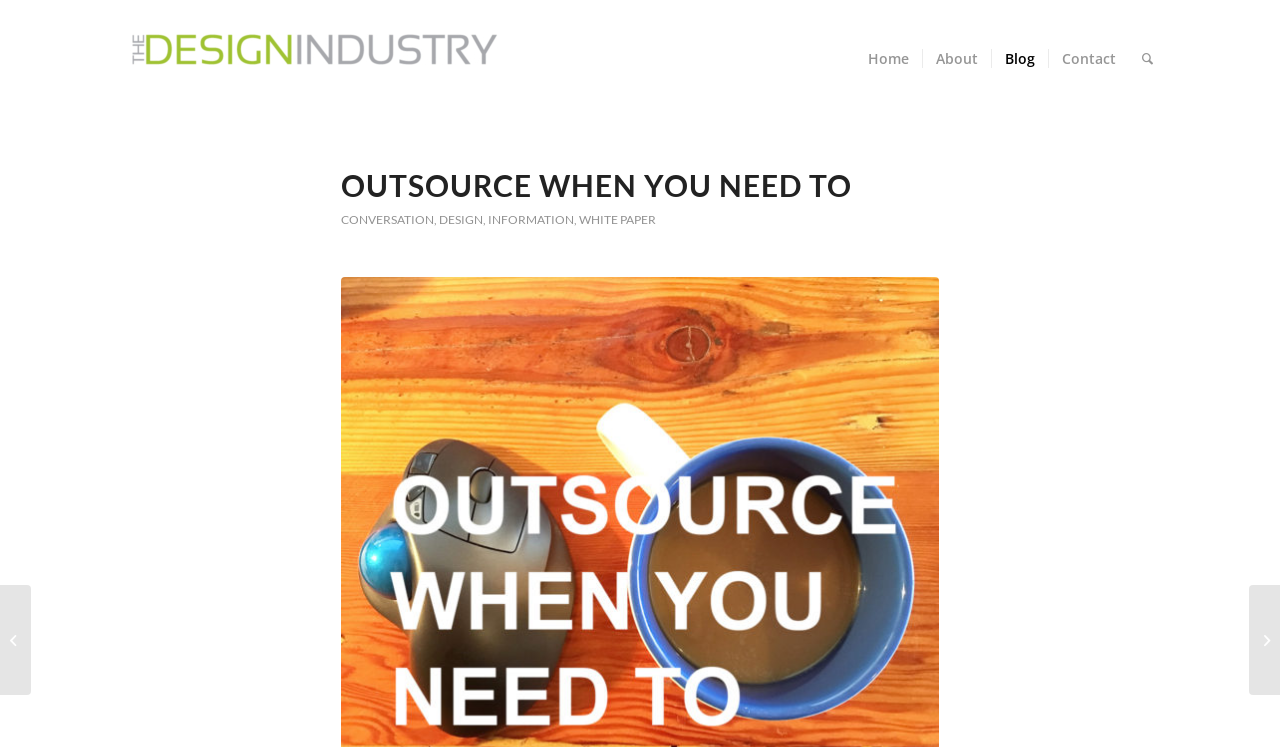Please locate the bounding box coordinates of the element that should be clicked to complete the given instruction: "go to home page".

[0.668, 0.0, 0.72, 0.158]